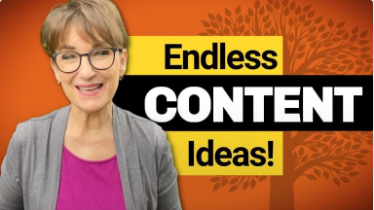Reply to the question with a single word or phrase:
What is the dominant color of the backdrop?

Warm orange